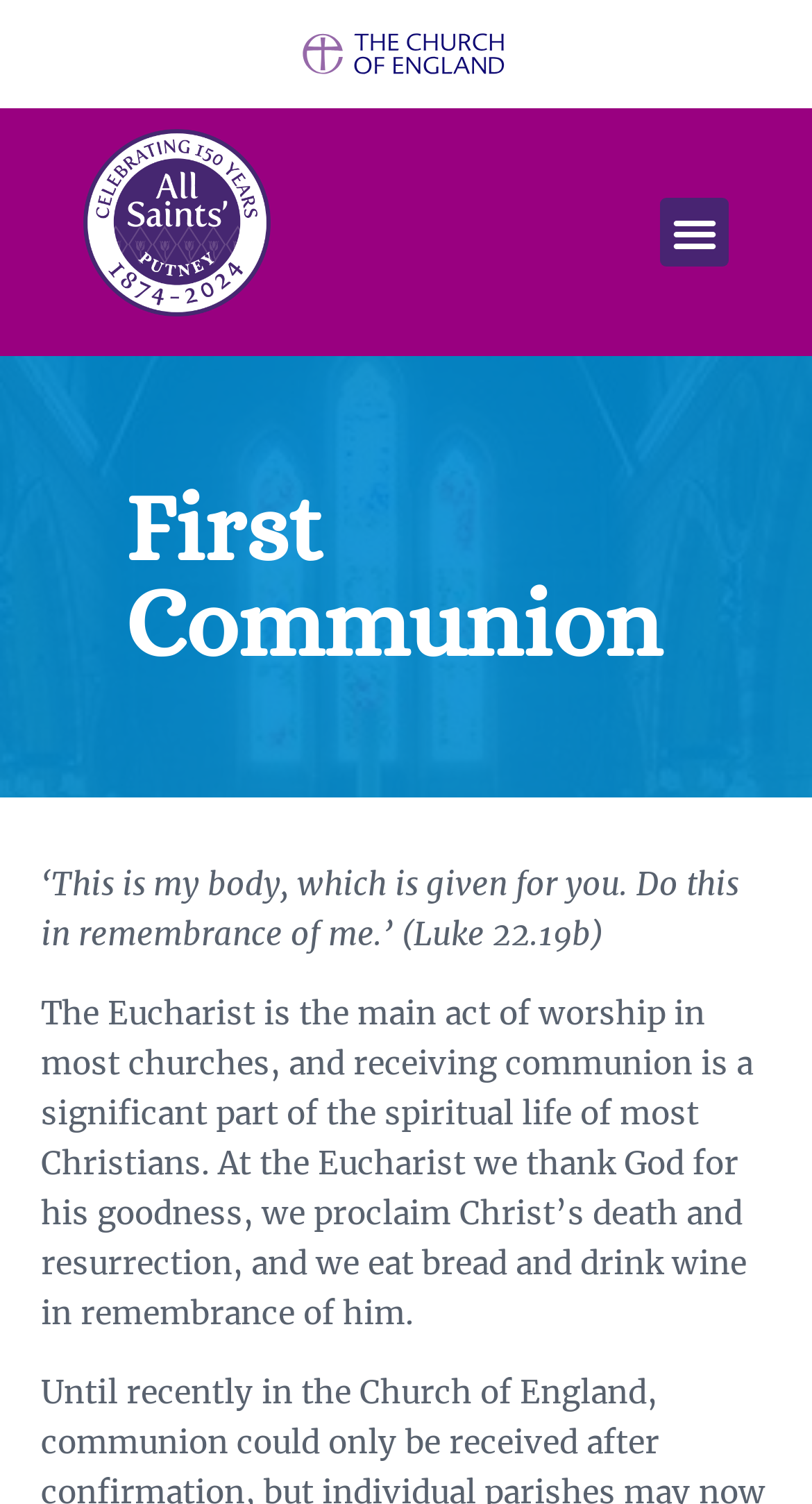Identify the bounding box for the described UI element. Provide the coordinates in (top-left x, top-left y, bottom-right x, bottom-right y) format with values ranging from 0 to 1: Menu

[0.813, 0.132, 0.897, 0.177]